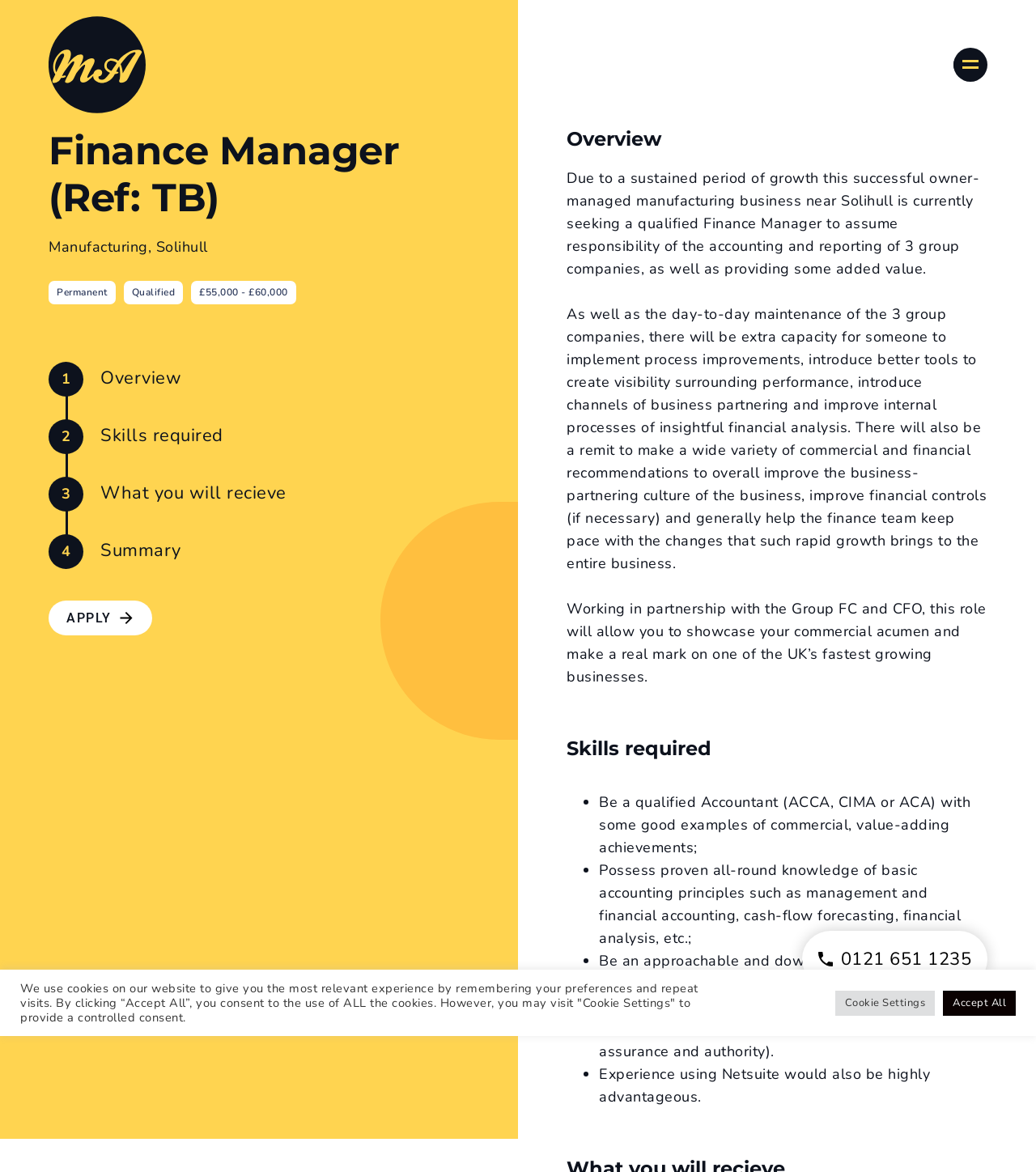What is the purpose of the Finance Manager role?
Based on the visual details in the image, please answer the question thoroughly.

The purpose of the Finance Manager role can be found in the StaticText element 'Due to a sustained period of growth this successful owner-managed manufacturing business near Solihull is currently seeking a qualified Finance Manager to assume responsibility of the accounting and reporting of 3 group companies...' which is located in the 'Overview' section, indicating that the purpose of the Finance Manager role is to assume responsibility of the accounting and reporting of 3 group companies.